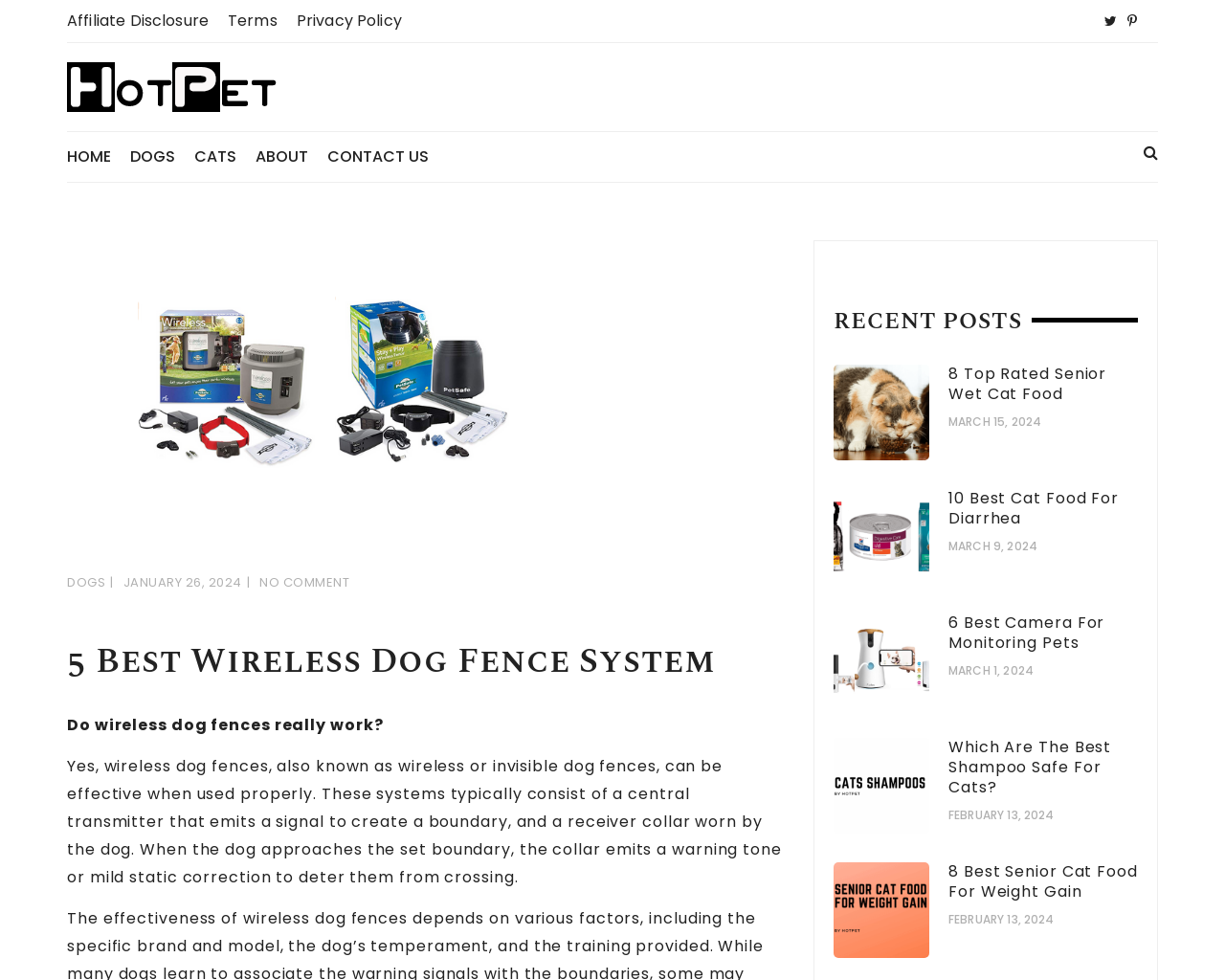Locate the bounding box of the UI element described by: "March 15, 2024April 20, 2024" in the given webpage screenshot.

[0.774, 0.422, 0.85, 0.438]